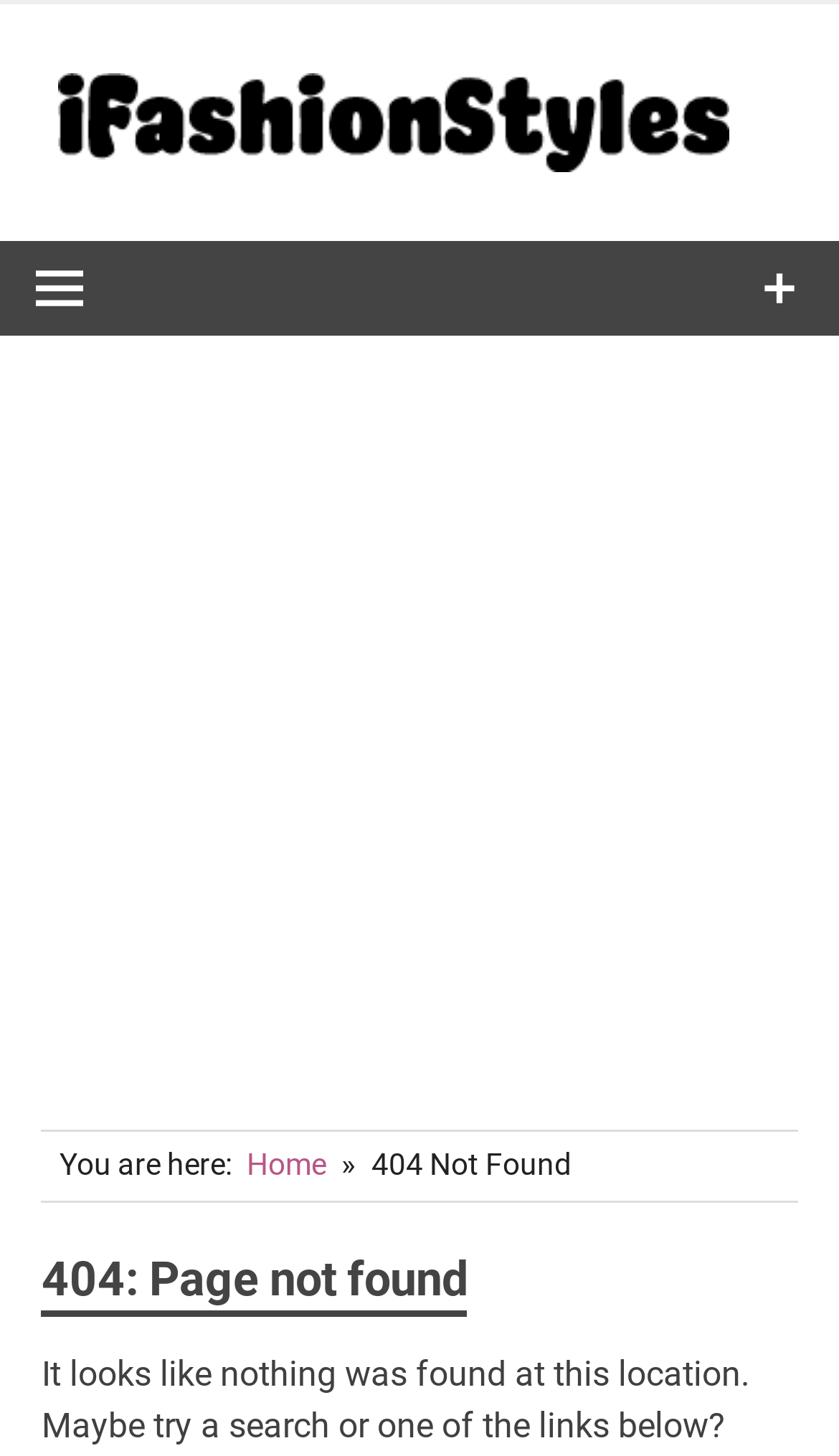Please find and generate the text of the main heading on the webpage.

404: Page not found